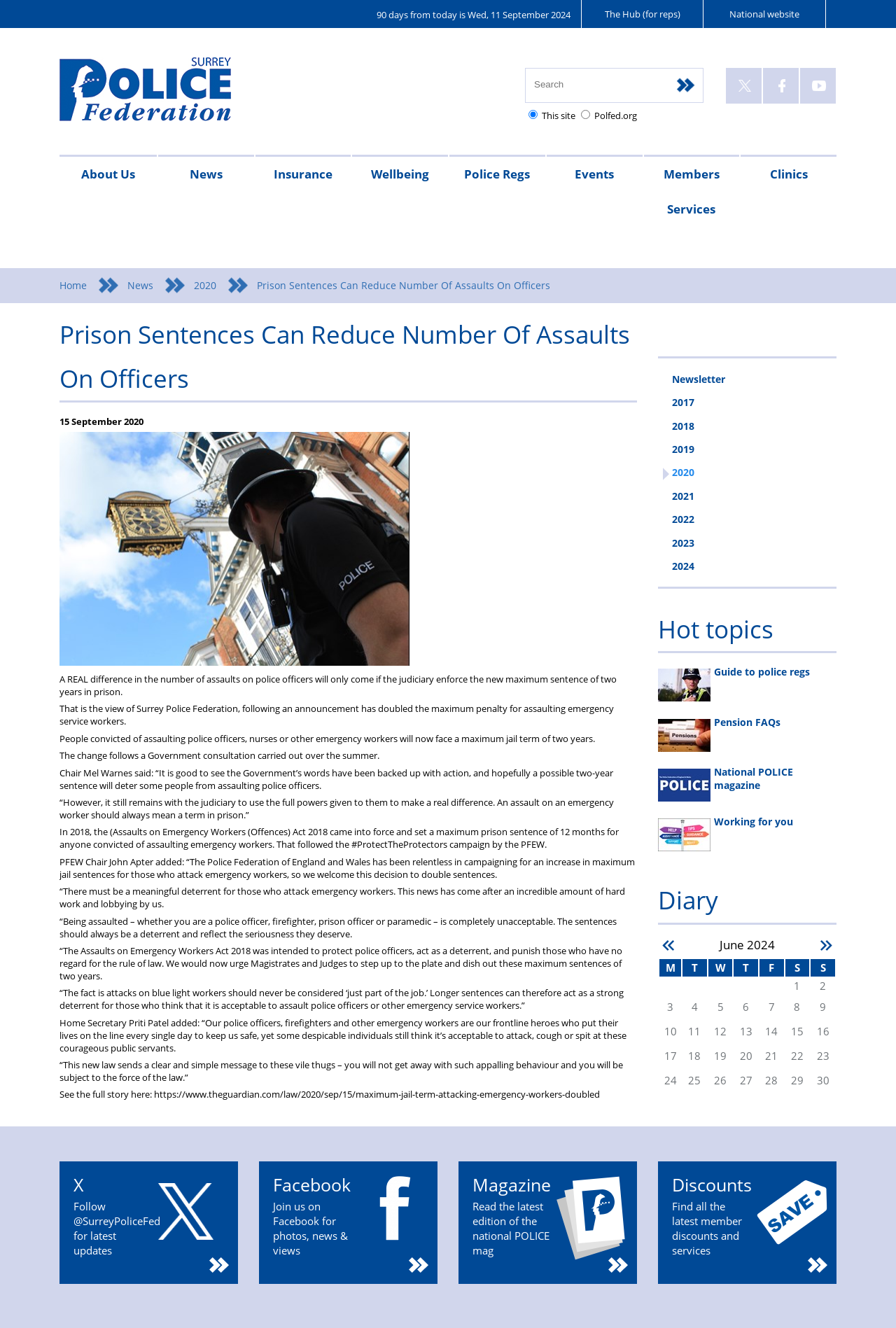Provide a brief response in the form of a single word or phrase:
What is the name of the police federation?

Surrey Police Federation